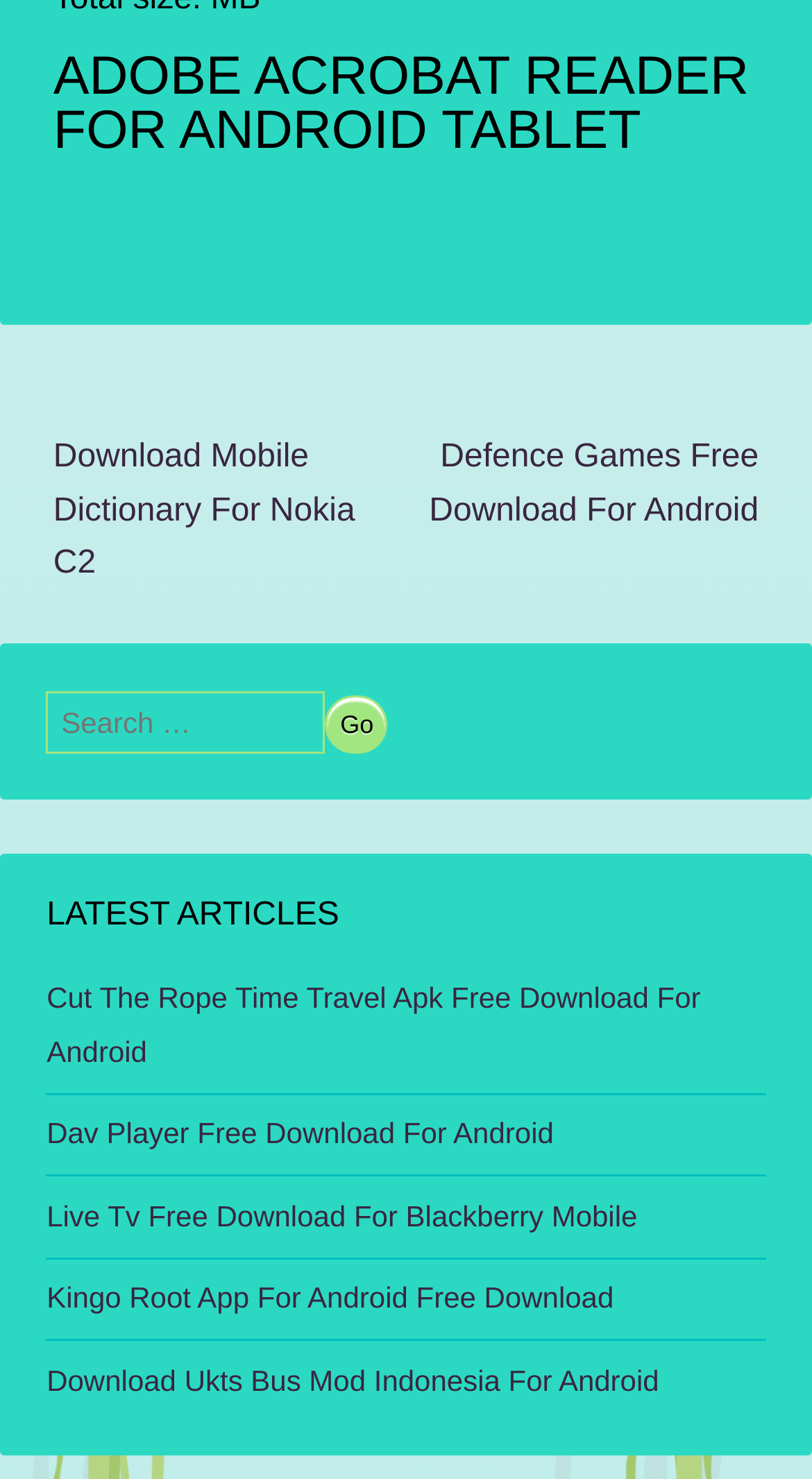What is the position of the 'Post navigation' heading?
Please provide a comprehensive answer based on the details in the screenshot.

According to the bounding box coordinates, the 'Post navigation' heading has a y1 value of 0.324, which is above the search bar's y1 value of 0.467. This indicates that the 'Post navigation' heading is positioned above the search bar on the webpage.